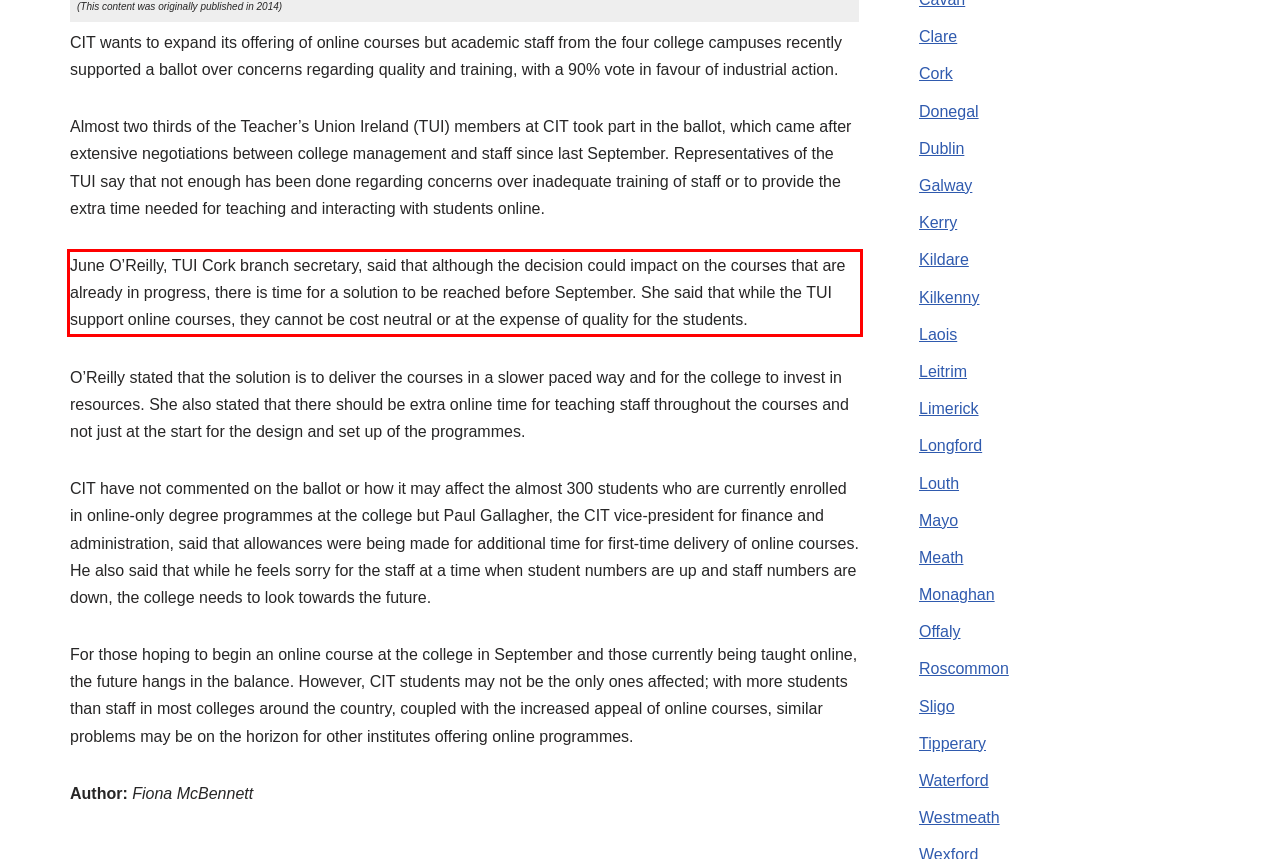Please perform OCR on the text content within the red bounding box that is highlighted in the provided webpage screenshot.

June O’Reilly, TUI Cork branch secretary, said that although the decision could impact on the courses that are already in progress, there is time for a solution to be reached before September. She said that while the TUI support online courses, they cannot be cost neutral or at the expense of quality for the students.